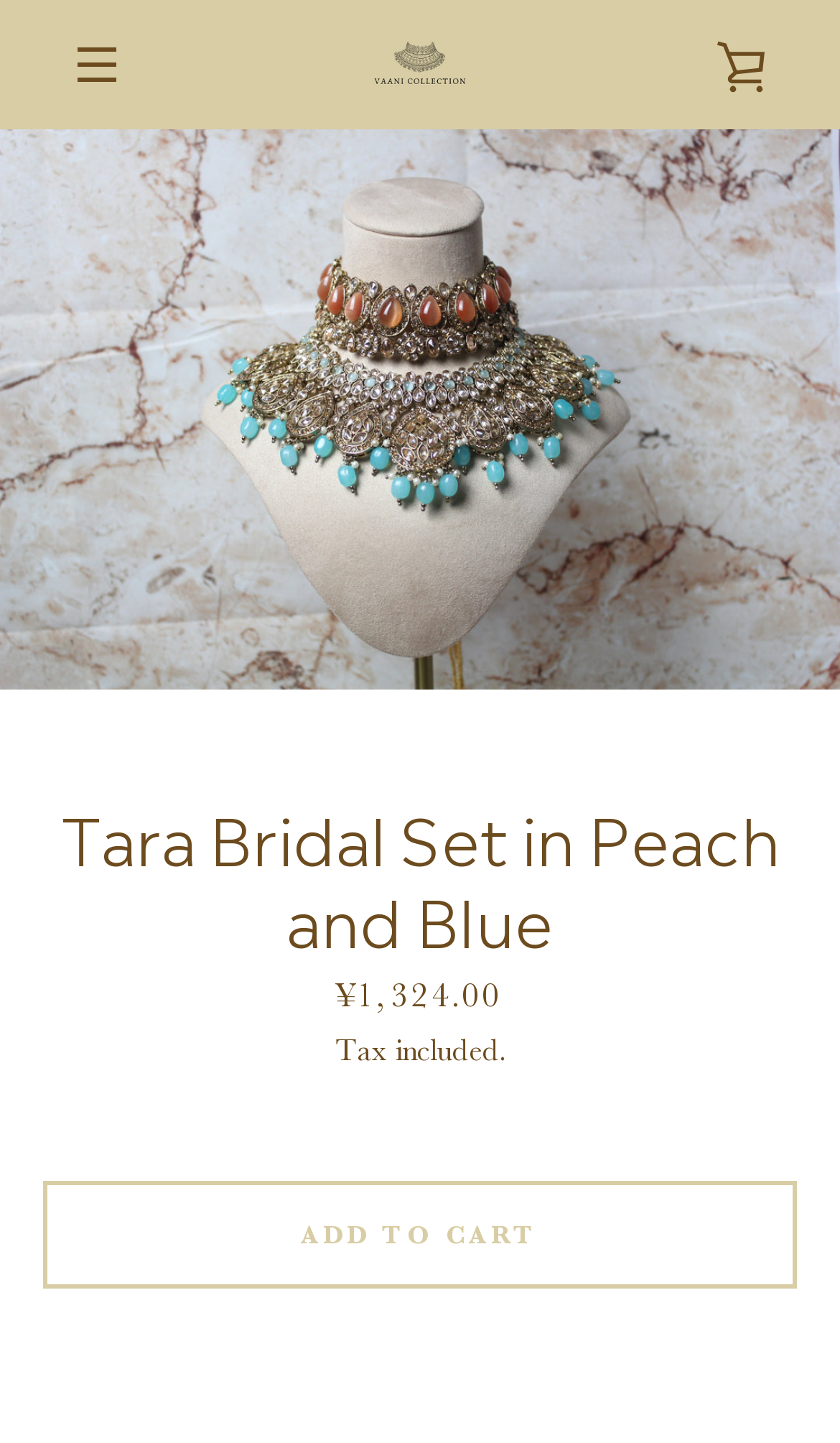Provide the bounding box coordinates for the UI element described in this sentence: "View cart". The coordinates should be four float values between 0 and 1, i.e., [left, top, right, bottom].

[0.821, 0.007, 0.949, 0.082]